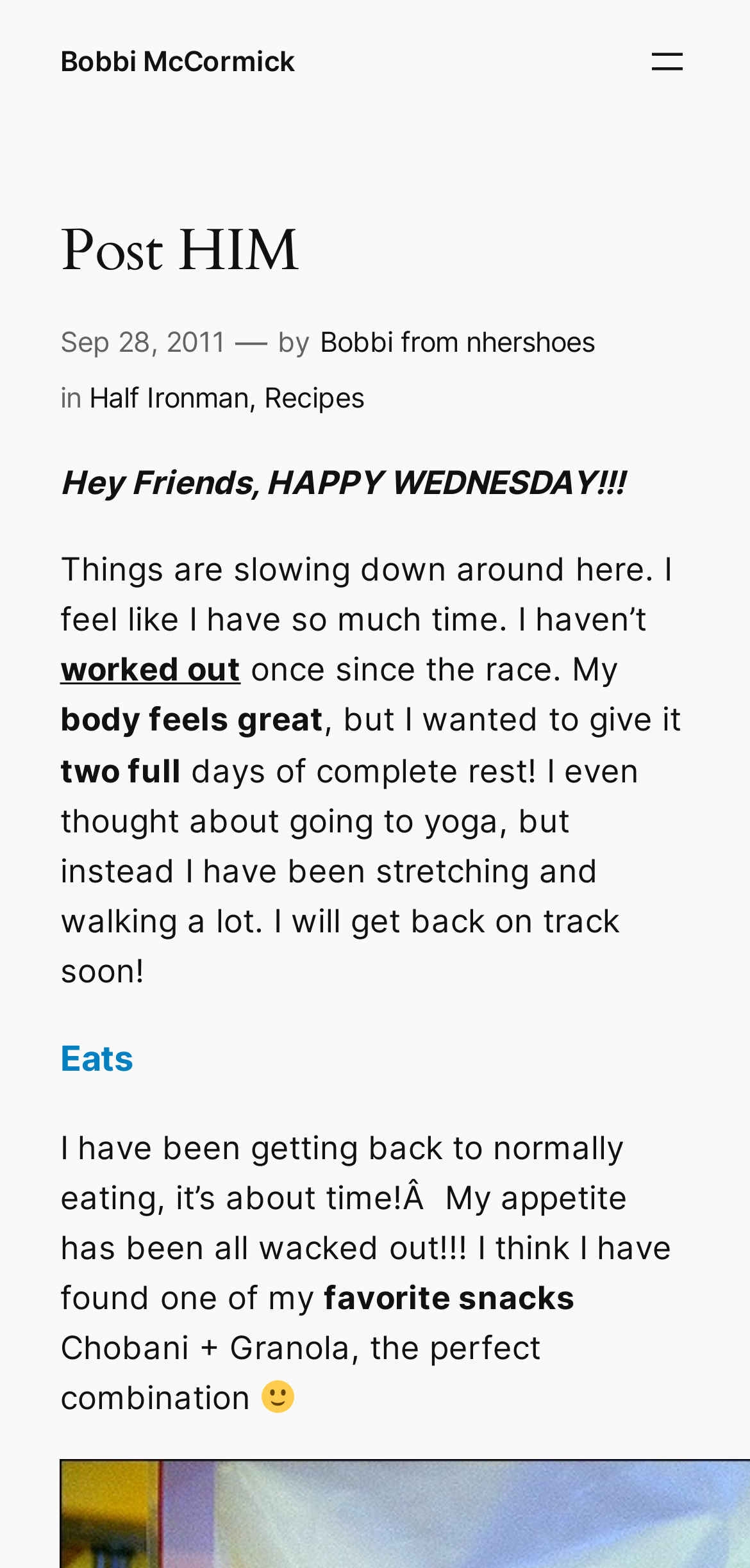What is the author's current physical activity level?
Based on the image, give a one-word or short phrase answer.

Low